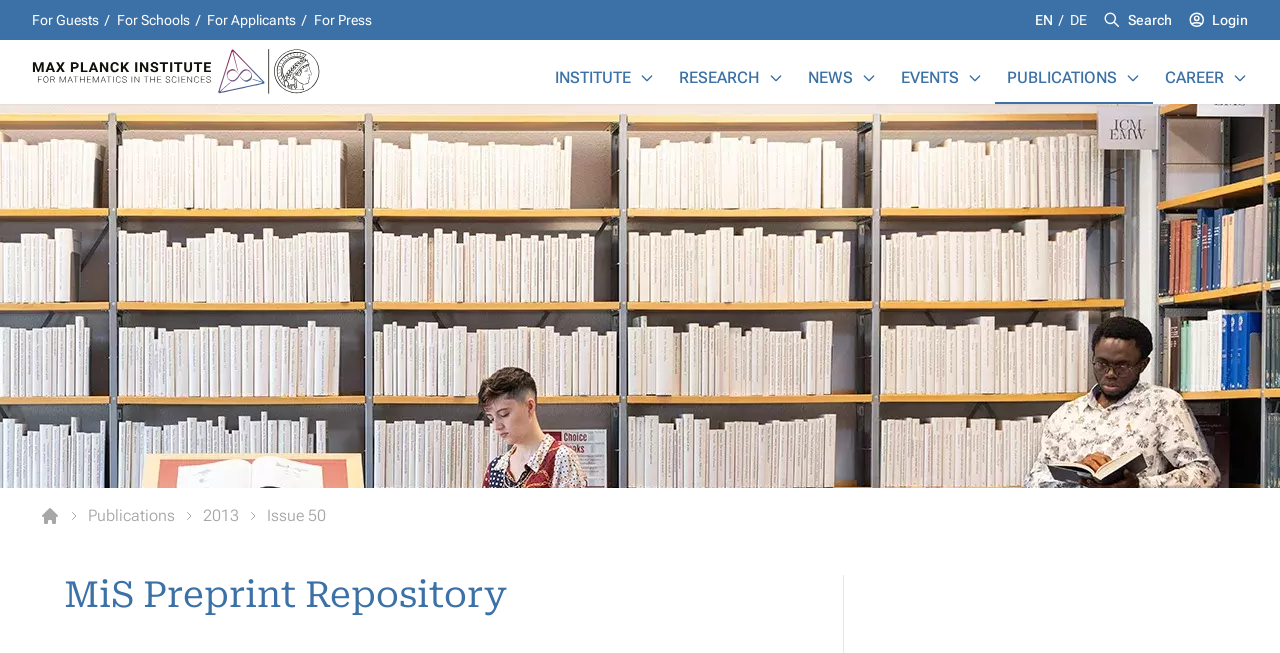Based on the element description News, identify the bounding box coordinates for the UI element. The coordinates should be in the format (top-left x, top-left y, bottom-right x, bottom-right y) and within the 0 to 1 range.

[0.631, 0.101, 0.666, 0.138]